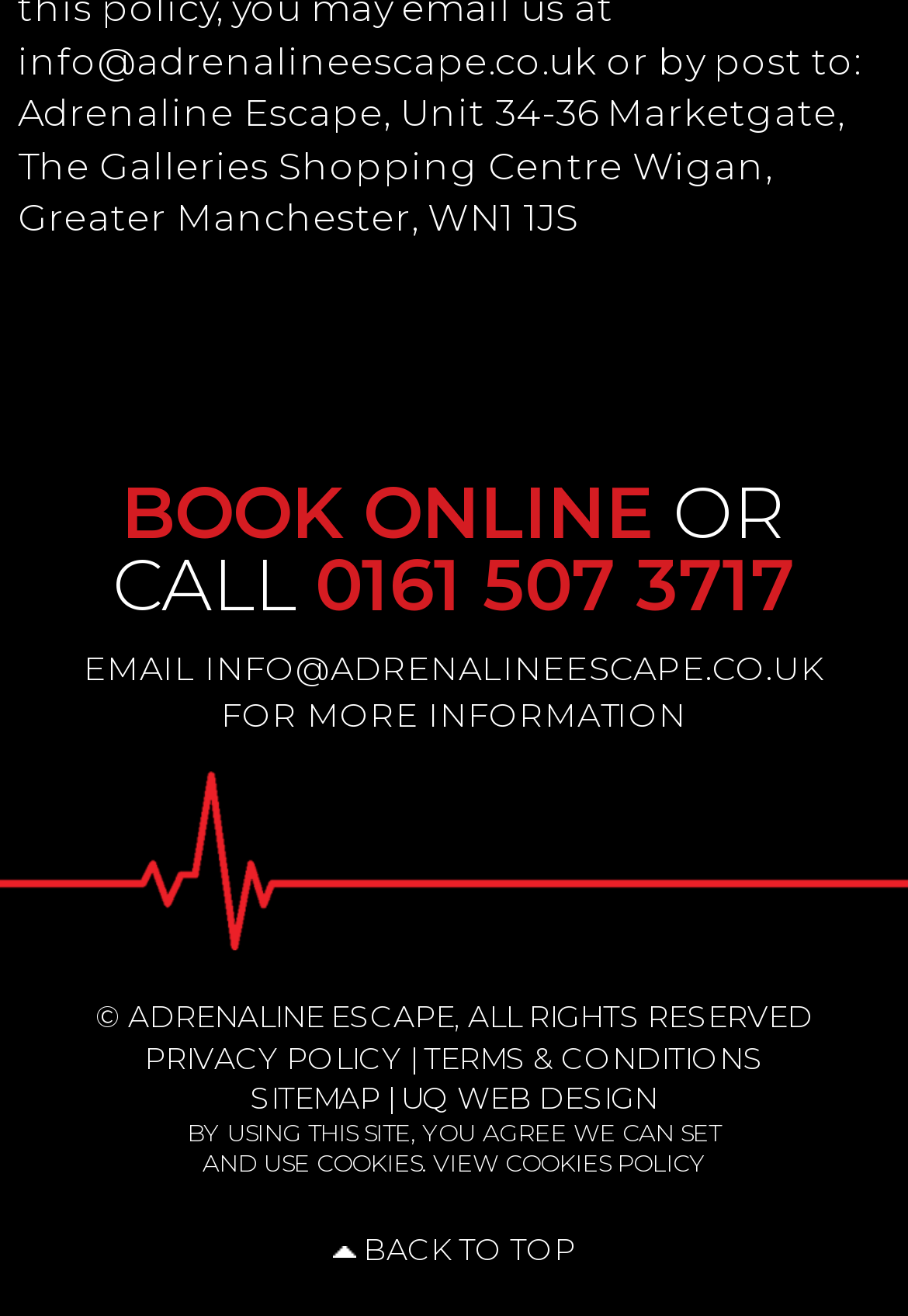Determine the bounding box coordinates of the clickable element to complete this instruction: "Call the Fairtrade Foundation". Provide the coordinates in the format of four float numbers between 0 and 1, [left, top, right, bottom].

None